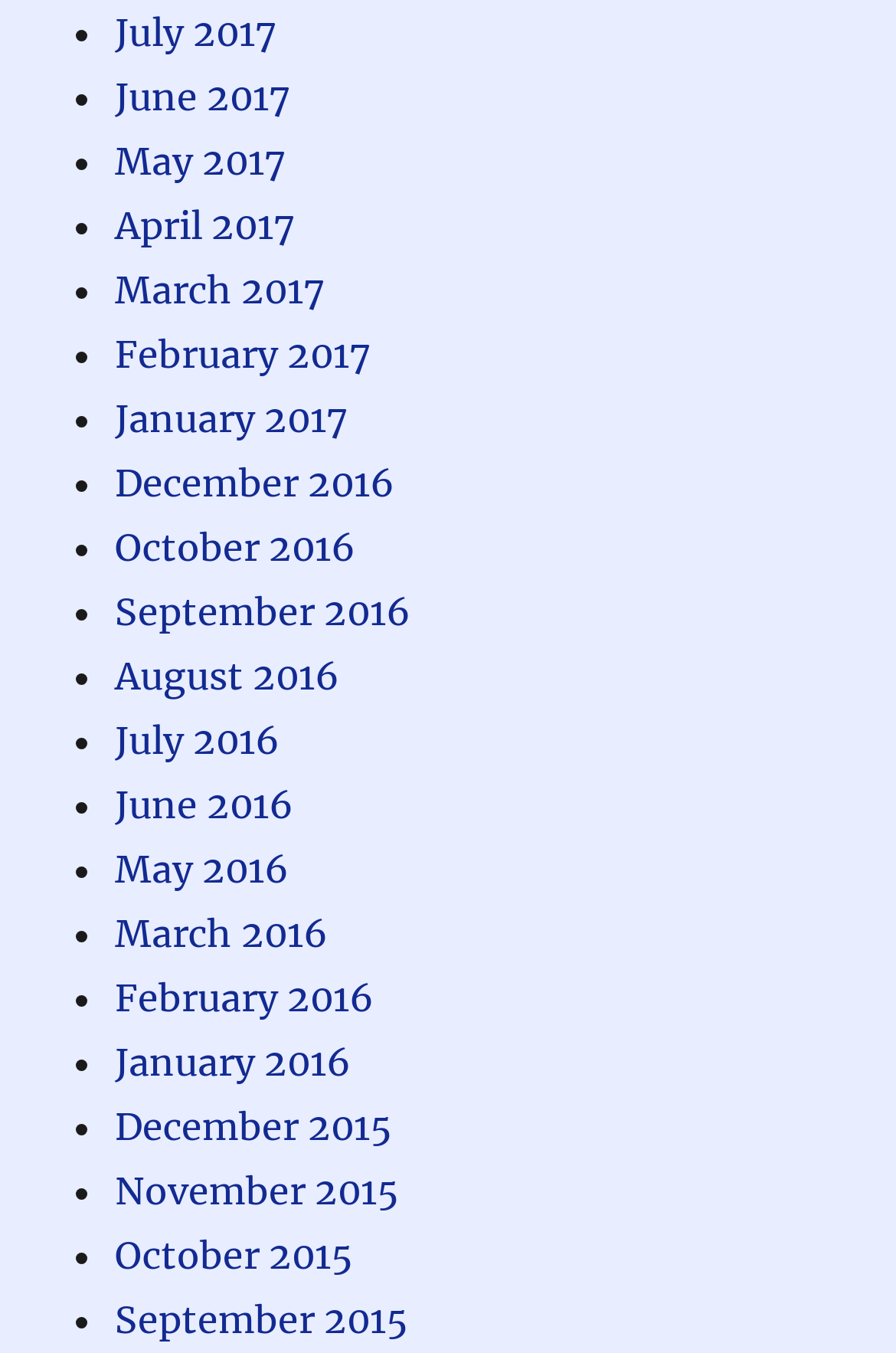Please identify the bounding box coordinates of the element on the webpage that should be clicked to follow this instruction: "view June 2017". The bounding box coordinates should be given as four float numbers between 0 and 1, formatted as [left, top, right, bottom].

[0.128, 0.054, 0.323, 0.088]